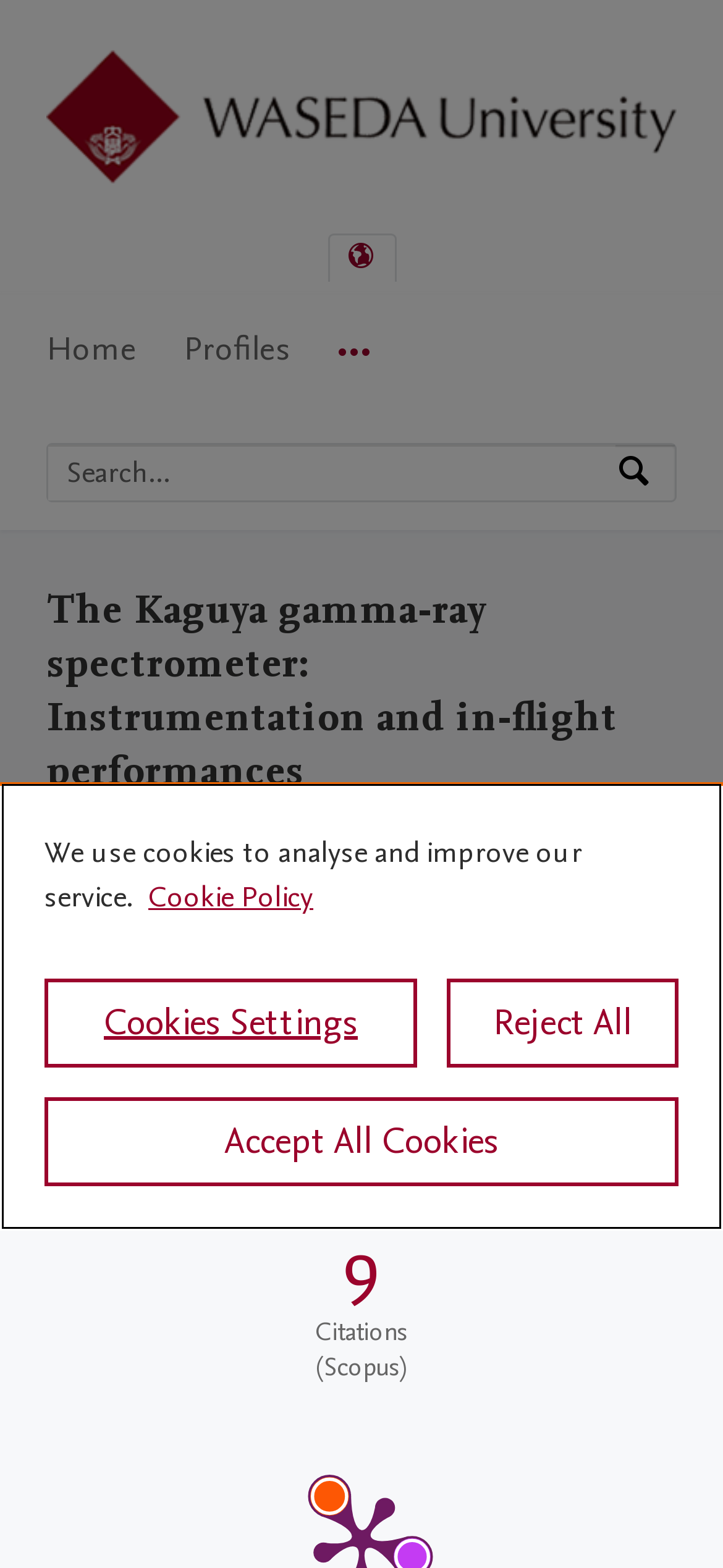Identify the bounding box coordinates of the clickable section necessary to follow the following instruction: "view news". The coordinates should be presented as four float numbers from 0 to 1, i.e., [left, top, right, bottom].

None